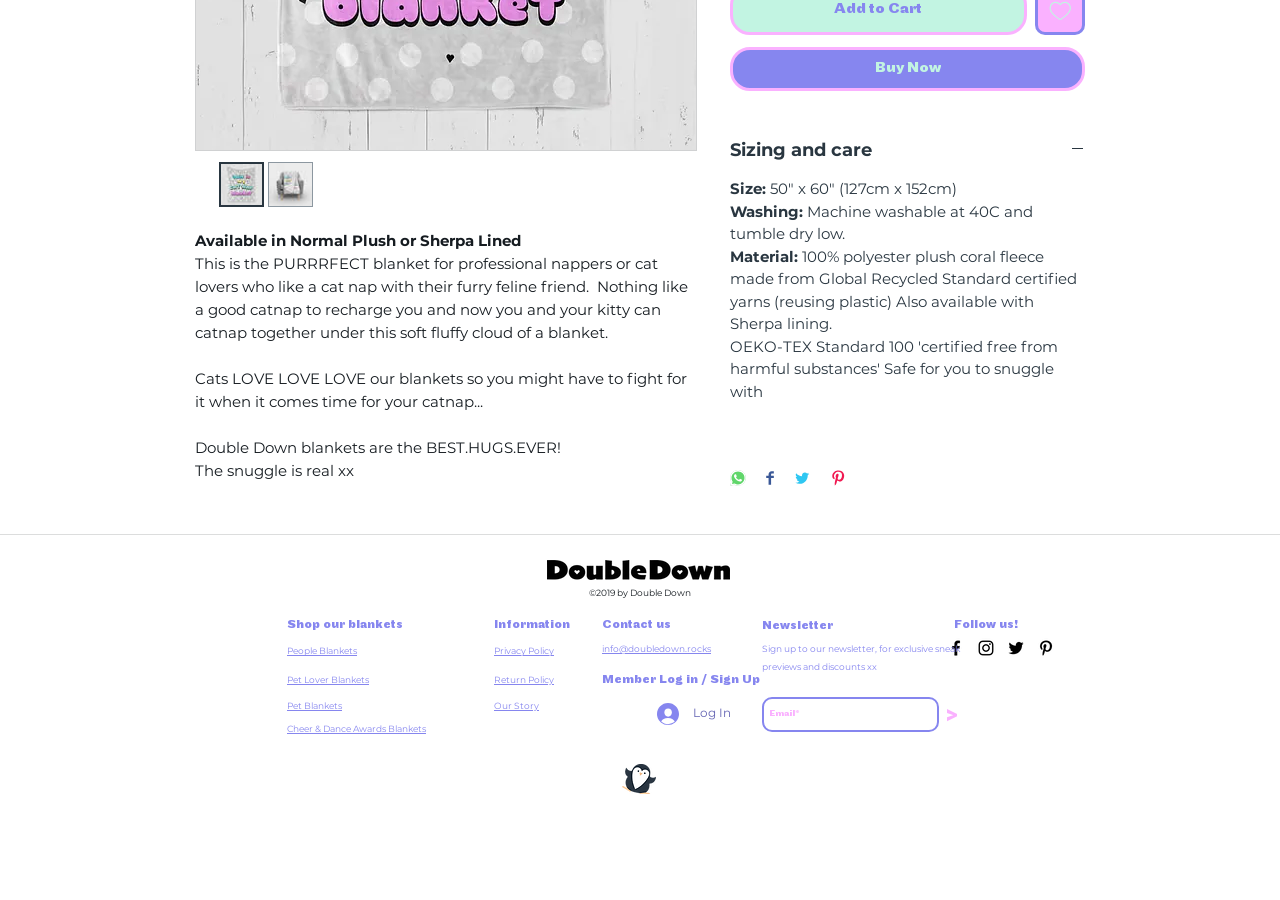Please determine the bounding box coordinates for the UI element described here. Use the format (top-left x, top-left y, bottom-right x, bottom-right y) with values bounded between 0 and 1: aria-label="Email*" name="email" placeholder="Email*"

[0.595, 0.774, 0.734, 0.813]